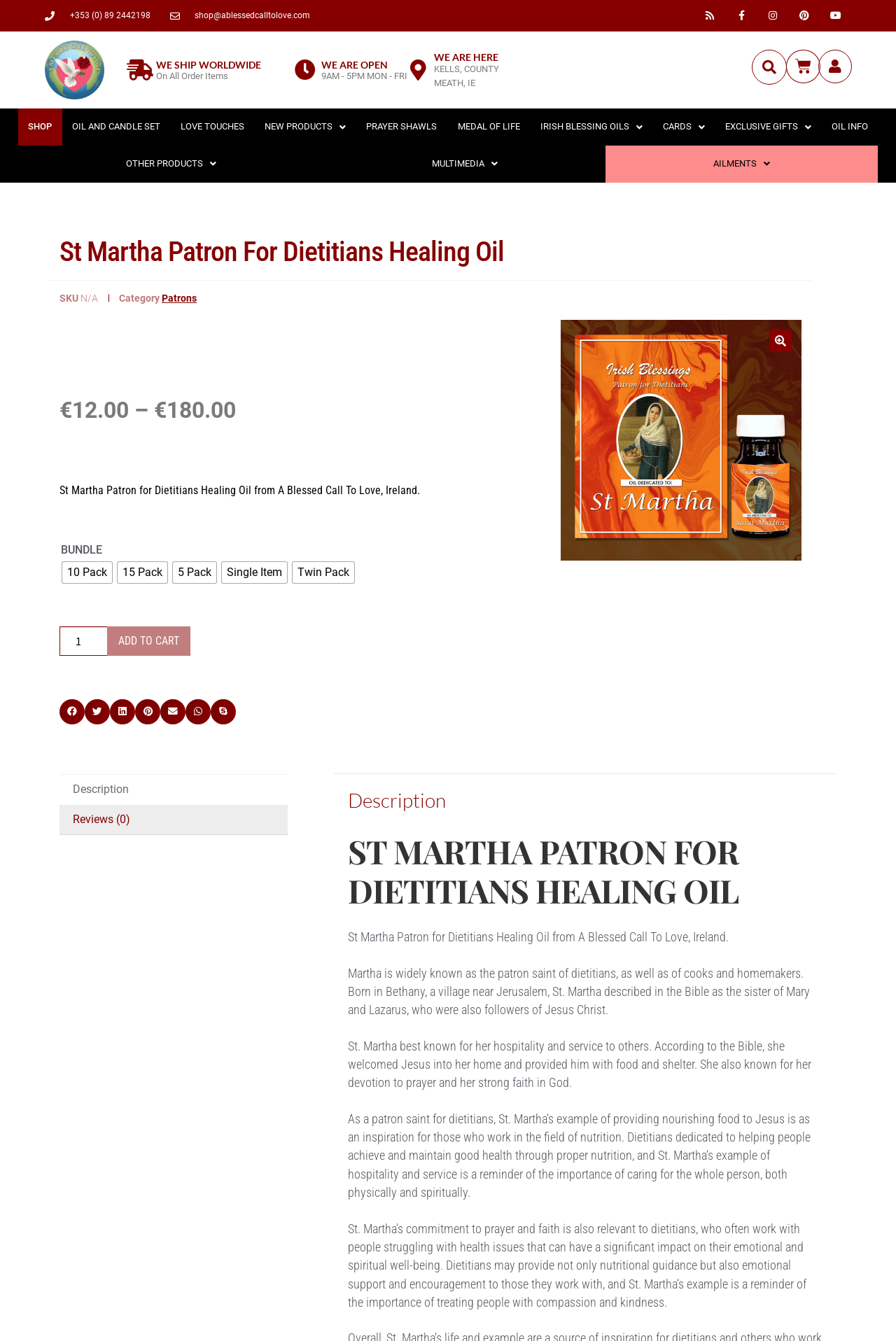What is St Martha known for?
Please answer the question with a detailed response using the information from the screenshot.

According to the product description, St Martha is known for her hospitality and service to others. This is mentioned in the text that describes her as welcoming Jesus into her home and providing him with food and shelter.